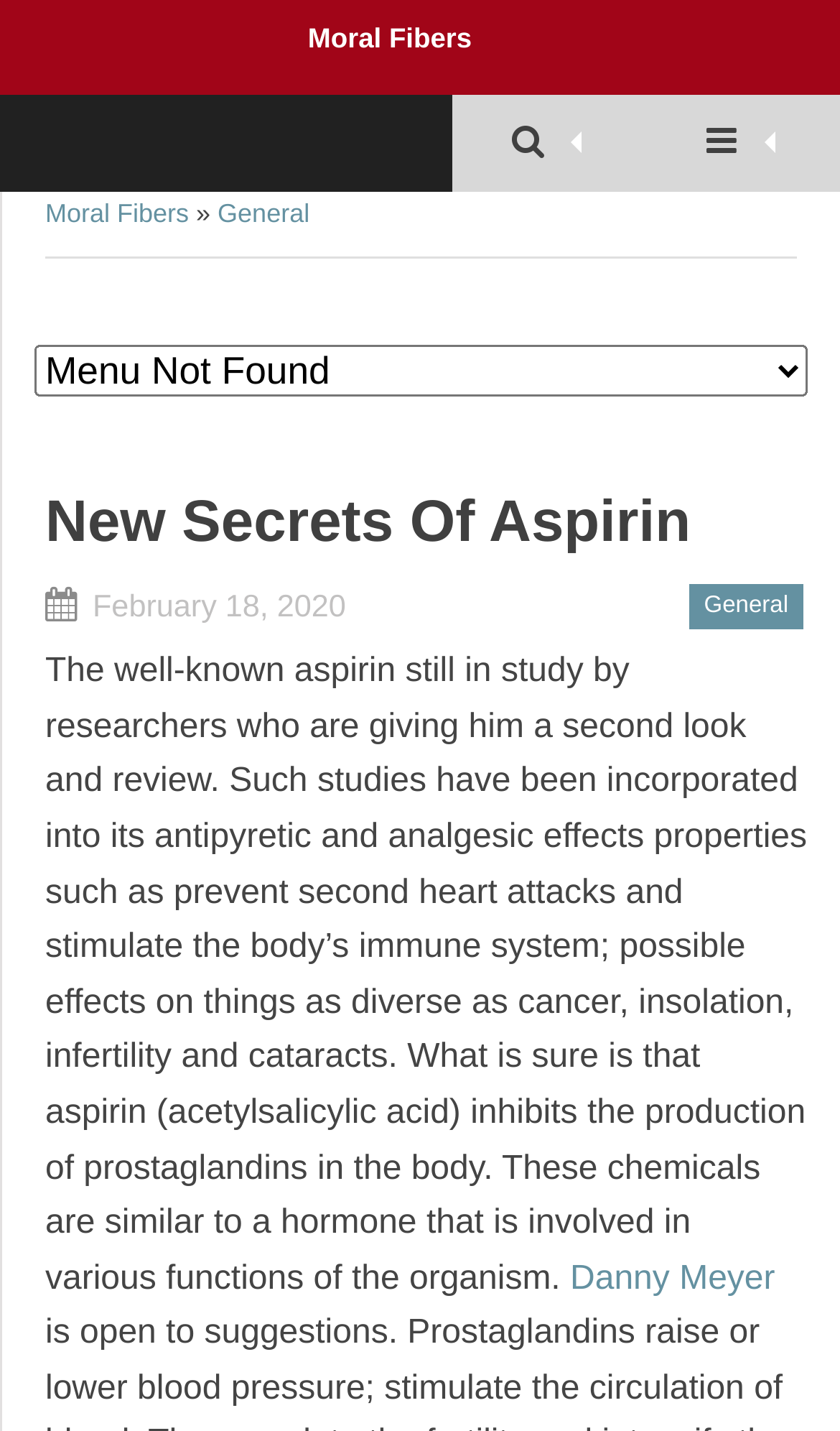Give a detailed explanation of the elements present on the webpage.

The webpage is about "New Secrets Of Aspirin" and is part of the "Moral Fibers" section. At the top, there are two icons, a search icon and a bell icon, positioned side by side. Below them, there is a header section with three links: "Moral Fibers", "»", and "General". 

On the left side, there is a combobox that takes up most of the width of the page. Within the combobox, there is a header section with a title "New Secrets Of Aspirin" and a date "February 18, 2020" below it. To the right of the date, there is a link "General". 

Below the header section, there is a long paragraph of text that discusses the properties and effects of aspirin, including its antipyretic and analgesic effects, and its possible effects on various health conditions such as cancer, insolation, infertility, and cataracts. The text also explains how aspirin inhibits the production of prostaglandins in the body. 

At the bottom of the page, there is a link "Danny Meyer".